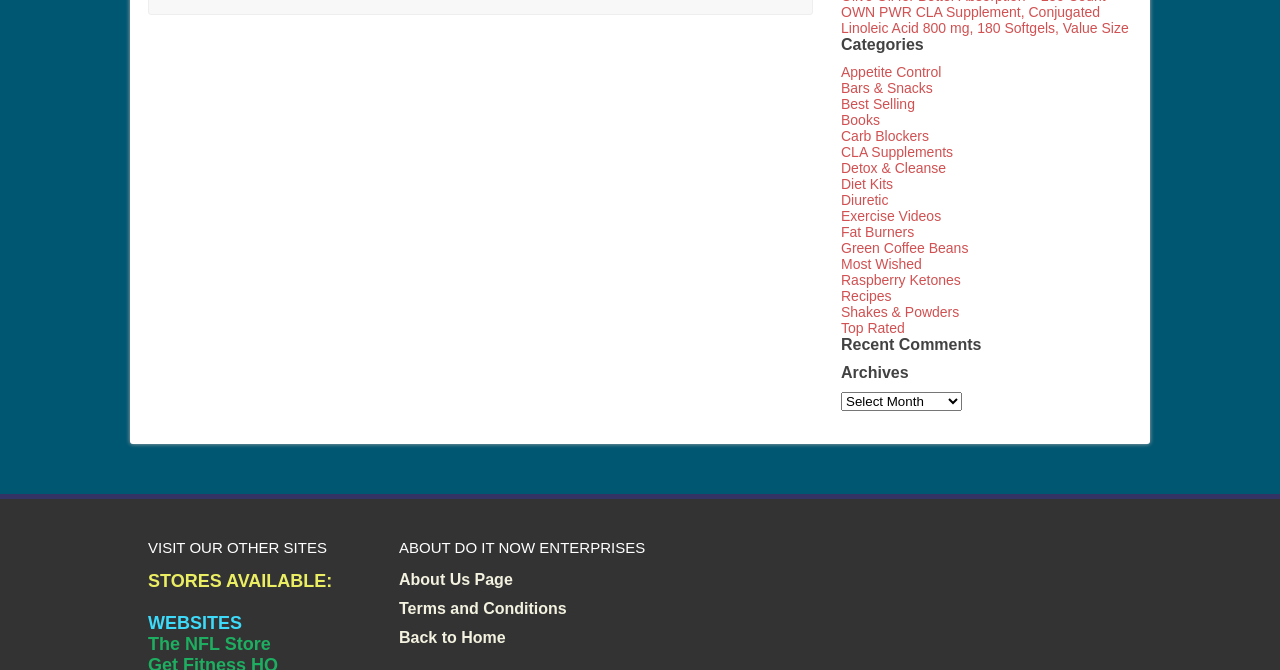Answer the following query concisely with a single word or phrase:
What is the name of the supplement?

OWN PWR CLA